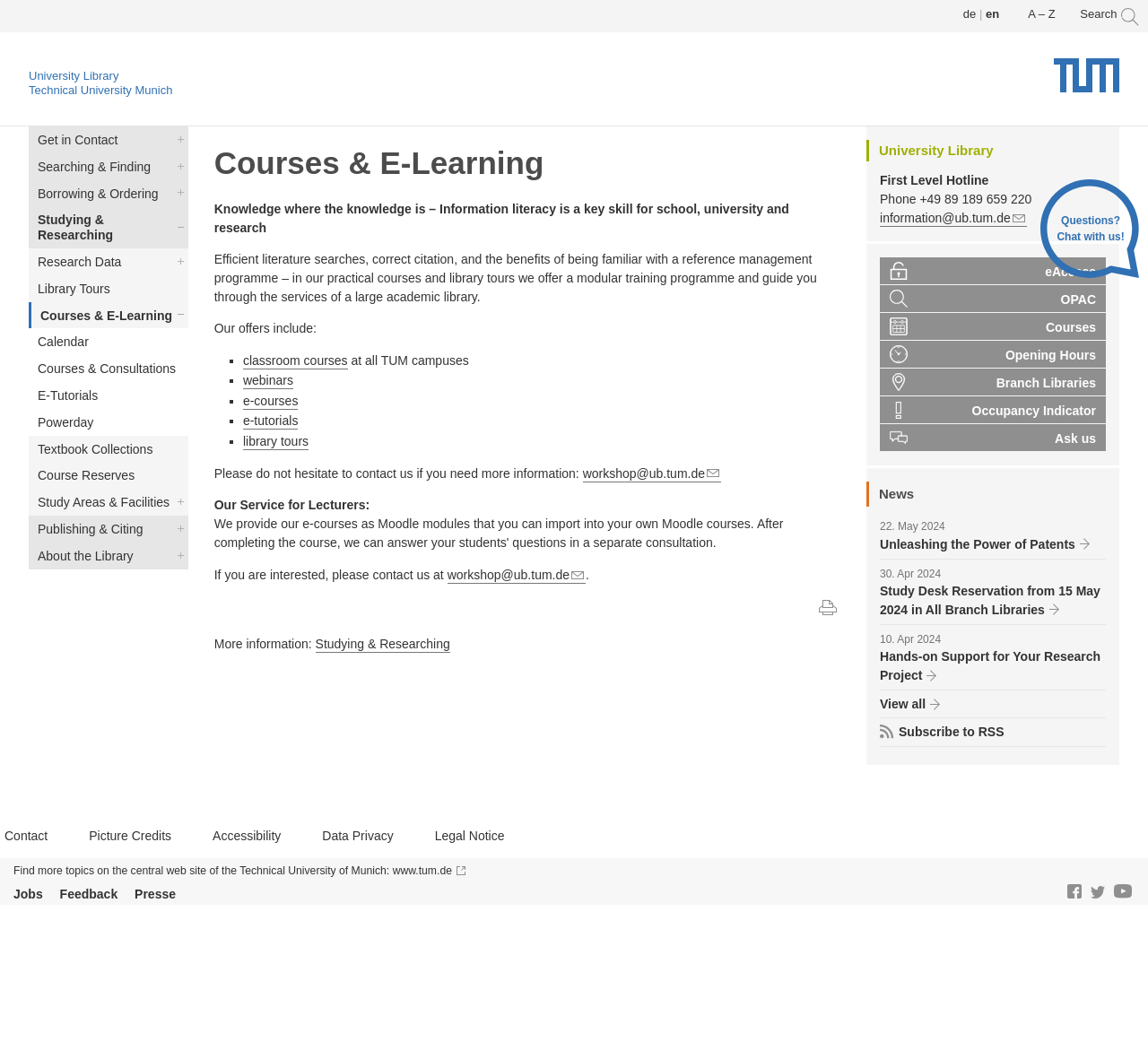Specify the bounding box coordinates of the area to click in order to follow the given instruction: "View all news."

[0.766, 0.669, 0.821, 0.683]